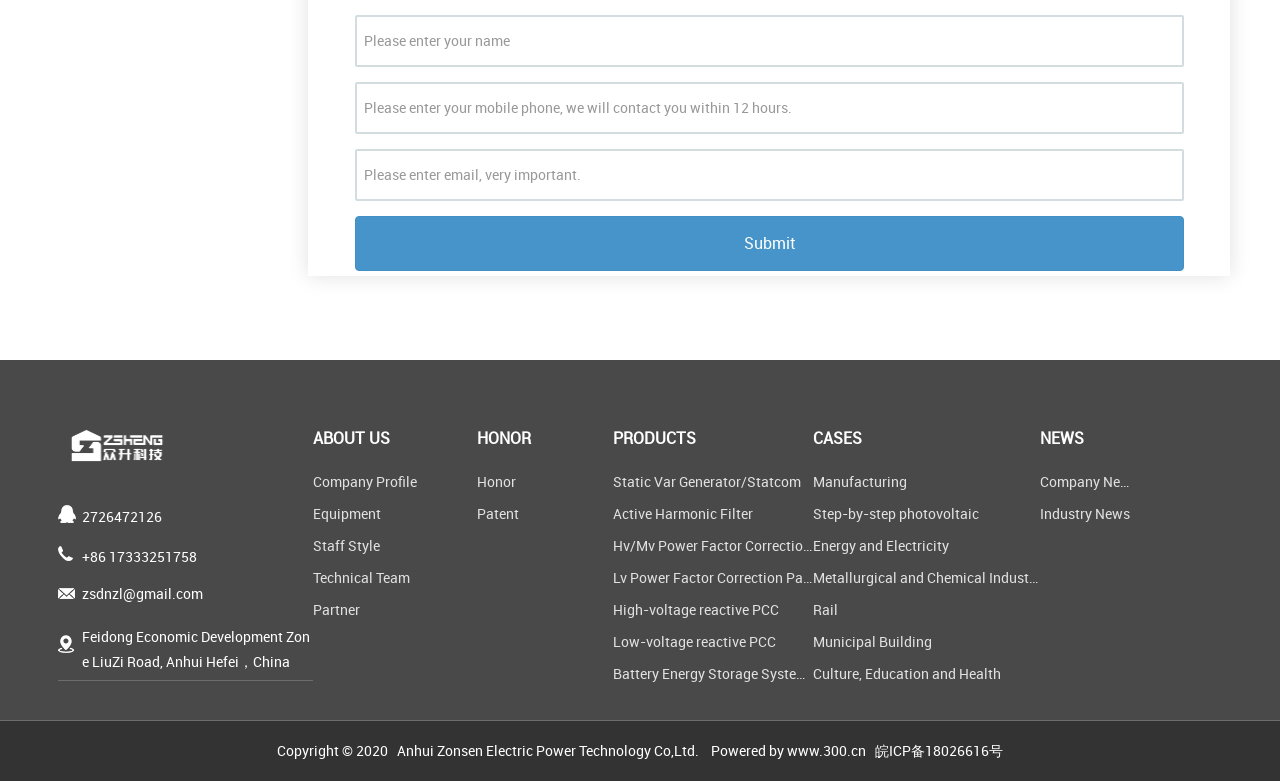What is the company's location?
Could you answer the question with a detailed and thorough explanation?

The company's location can be found on the webpage, specifically in the section with the company's address and contact information, where it is listed as 'Feidong Economic Development Zone LiuZi Road, Anhui Hefei, China'.